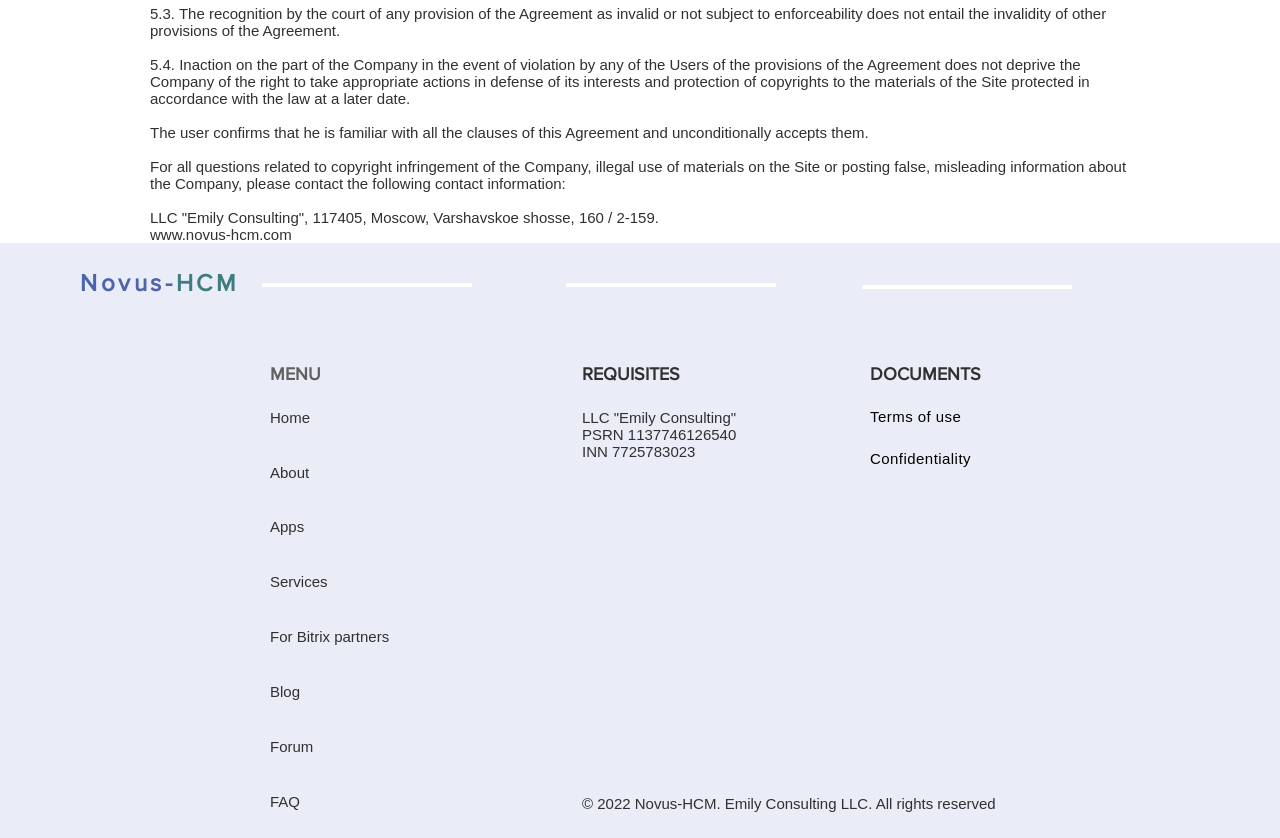Highlight the bounding box coordinates of the region I should click on to meet the following instruction: "Read About".

[0.211, 0.553, 0.242, 0.574]